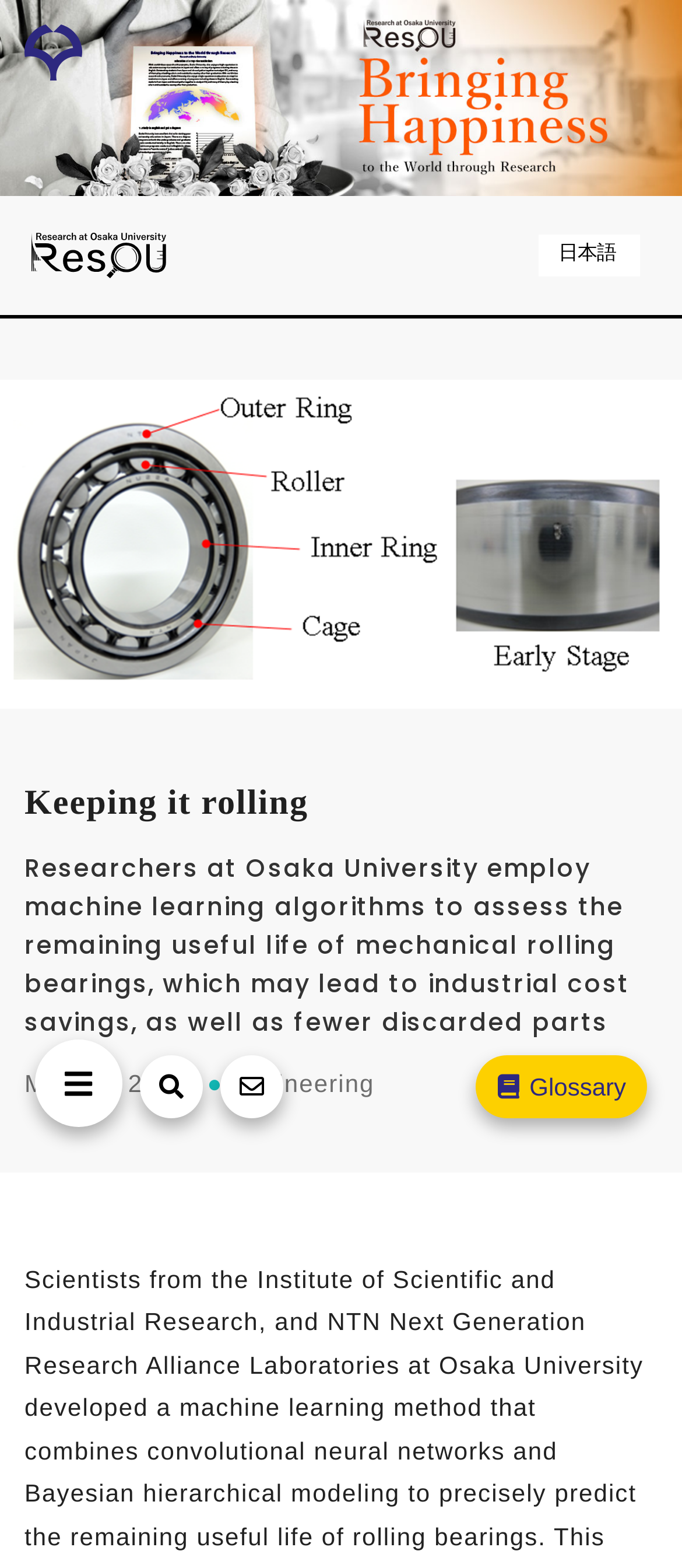Locate the bounding box of the UI element described in the following text: "日本語".

[0.818, 0.155, 0.91, 0.168]